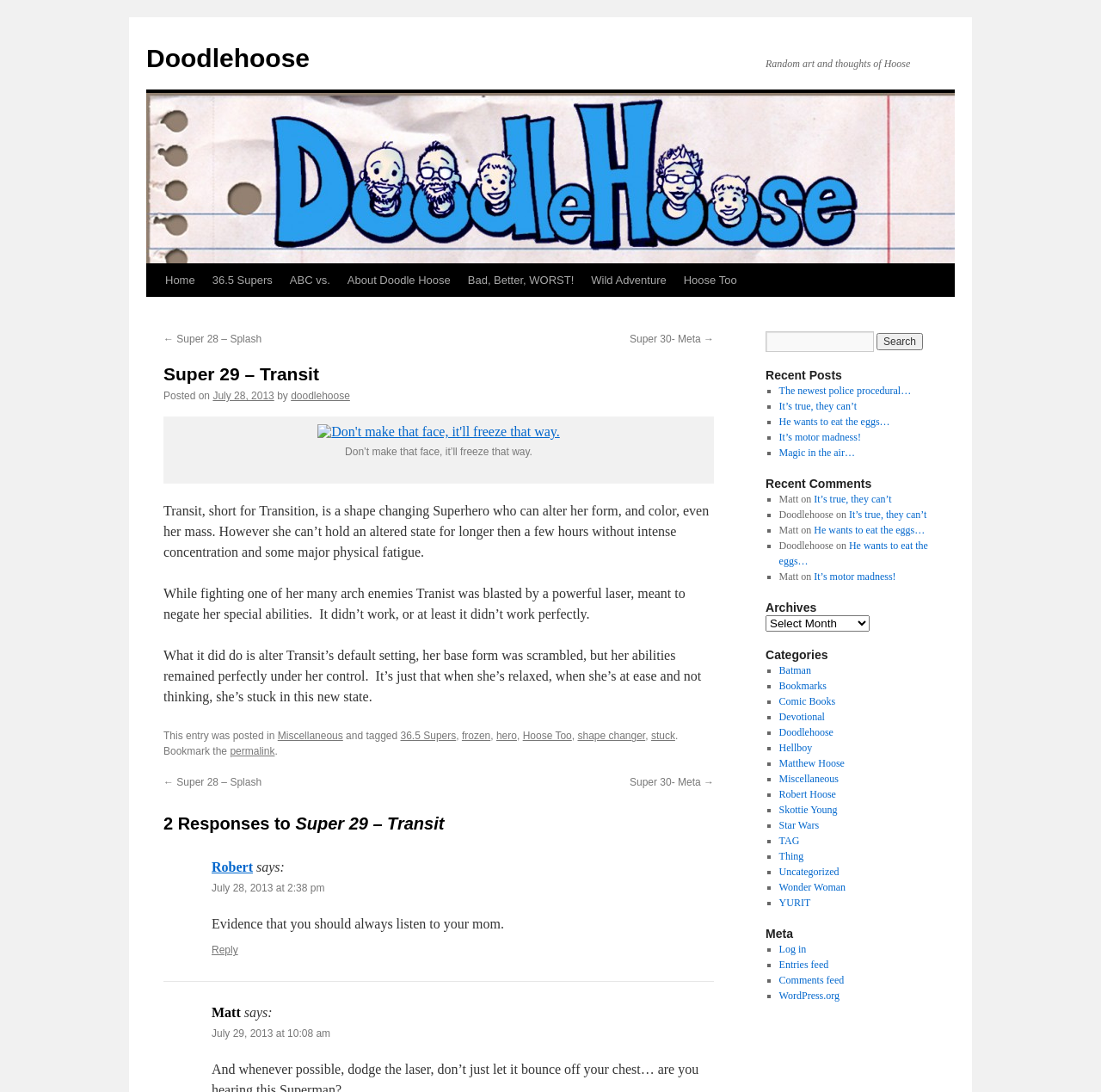Locate the bounding box coordinates of the clickable region necessary to complete the following instruction: "Click the 'Home' link". Provide the coordinates in the format of four float numbers between 0 and 1, i.e., [left, top, right, bottom].

[0.142, 0.242, 0.185, 0.272]